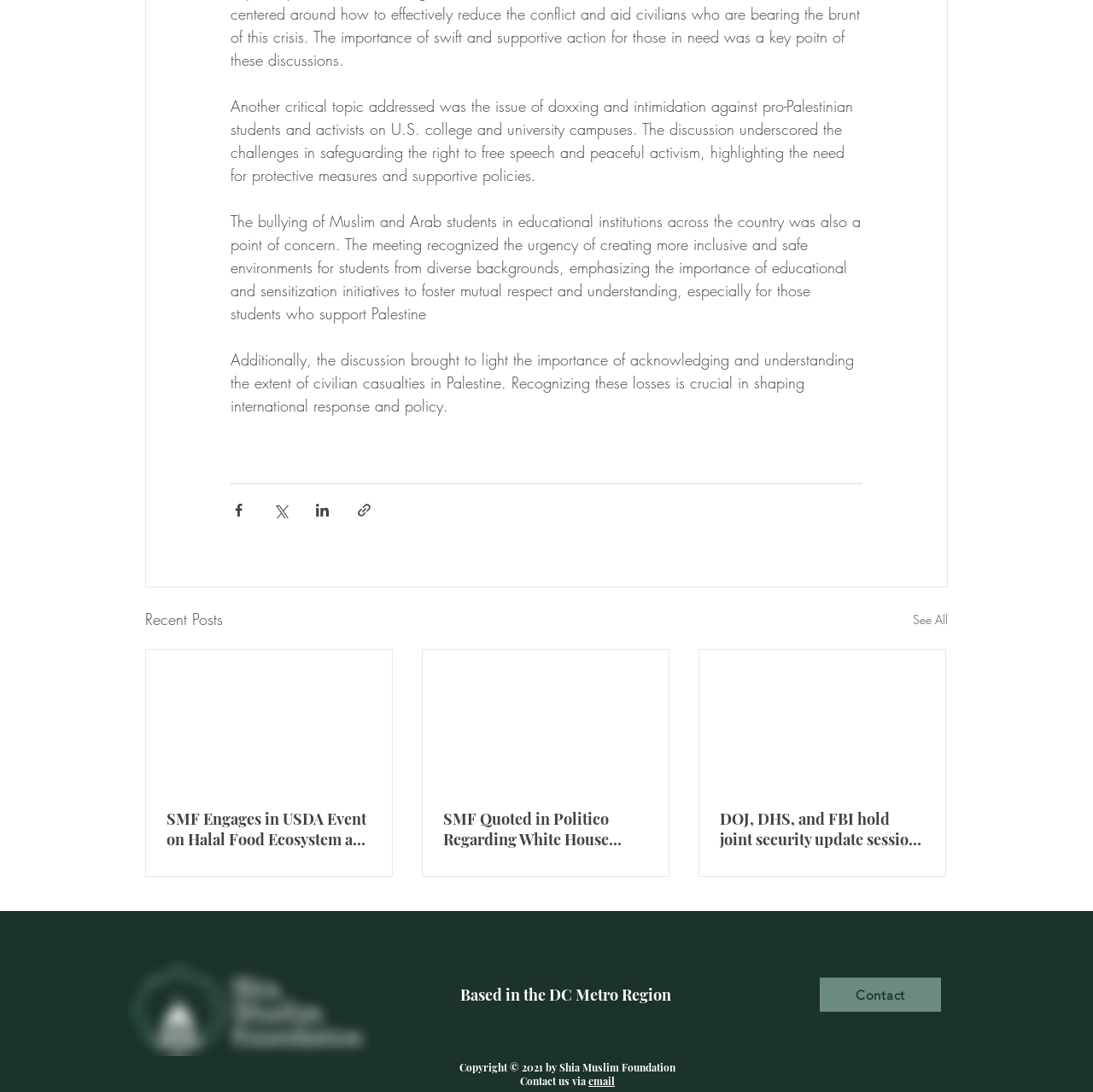Carefully observe the image and respond to the question with a detailed answer:
What is the name of the organization behind this webpage?

The webpage features the Shia Muslim Foundation logo and mentions the organization's engagement in various events and activities, indicating that it is the organization behind the webpage.